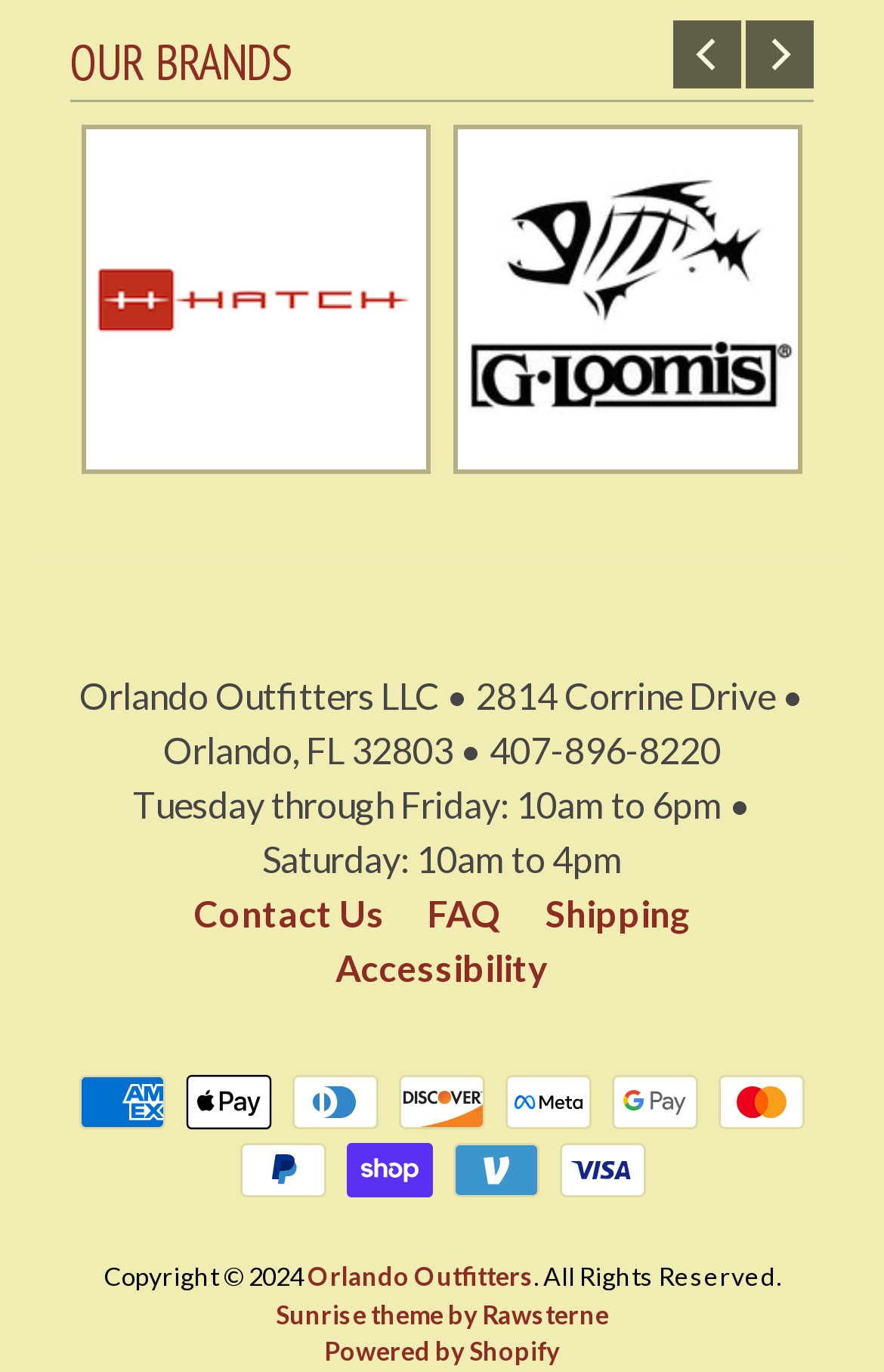Provide the bounding box coordinates of the HTML element described by the text: "Orlando Outfitters". The coordinates should be in the format [left, top, right, bottom] with values between 0 and 1.

[0.347, 0.919, 0.604, 0.94]